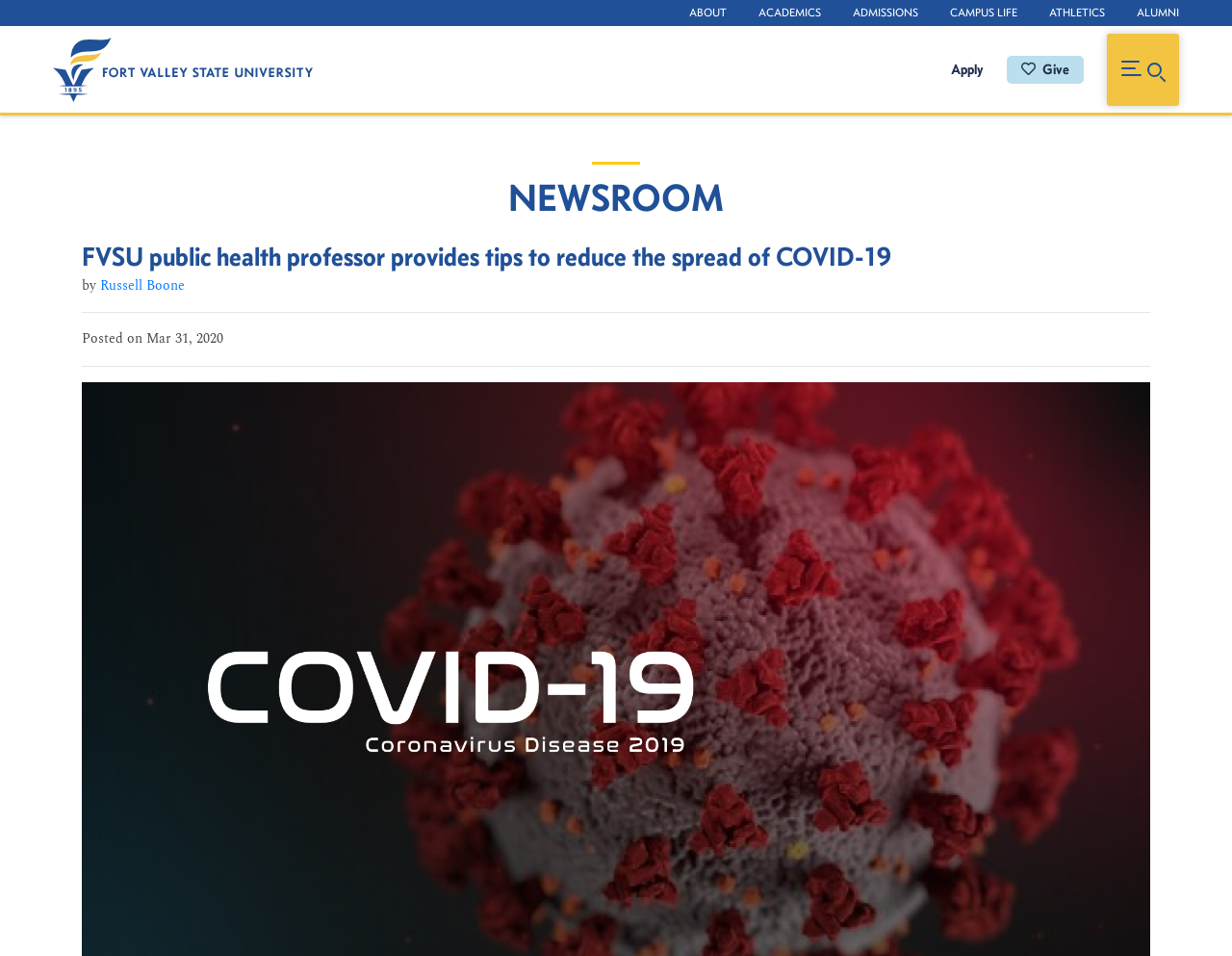Please provide the bounding box coordinates for the element that needs to be clicked to perform the following instruction: "Explore EMT Education and Training". The coordinates should be given as four float numbers between 0 and 1, i.e., [left, top, right, bottom].

None